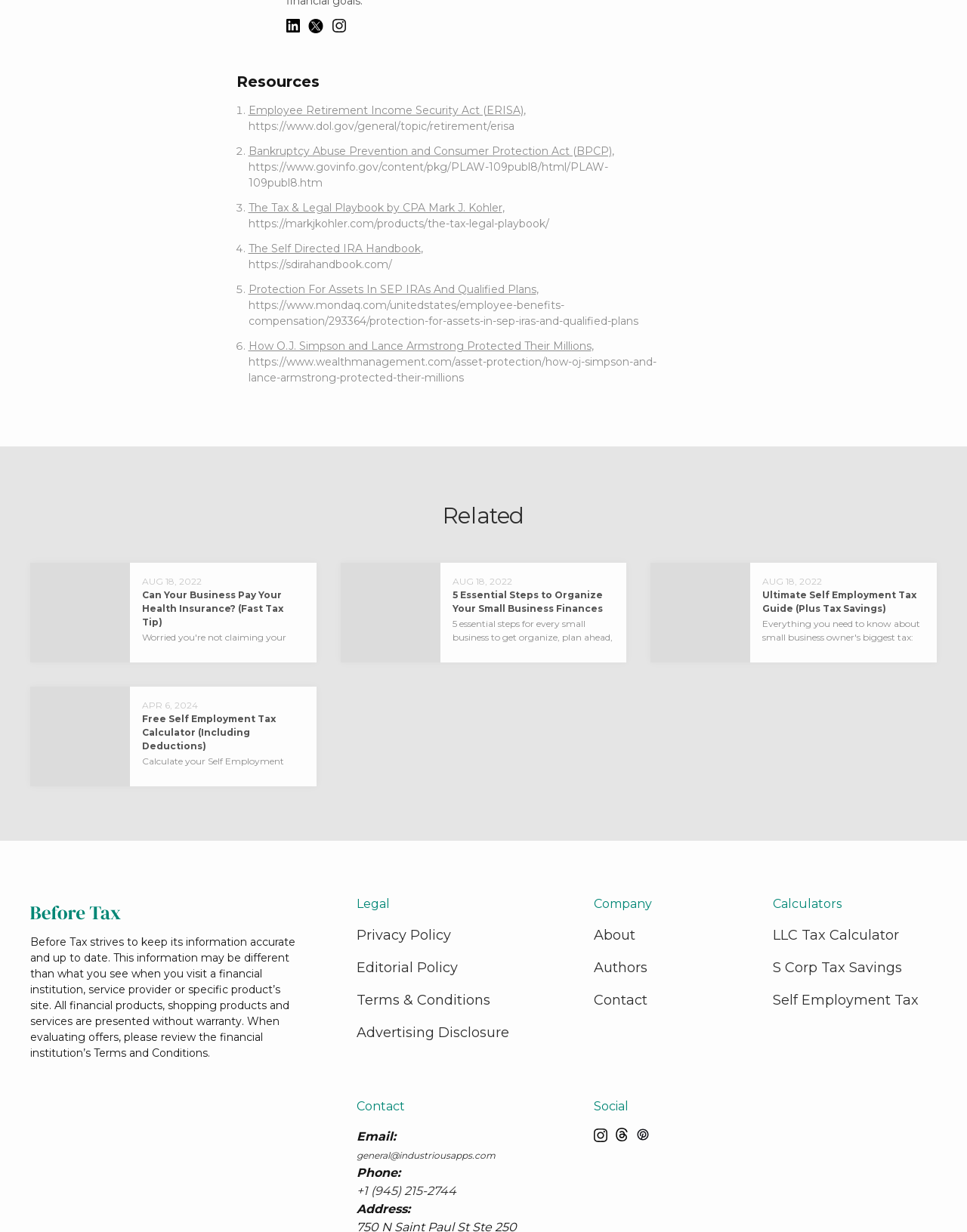Kindly determine the bounding box coordinates for the clickable area to achieve the given instruction: "Read the article about 'Christmas jumpers to rock the office'".

None